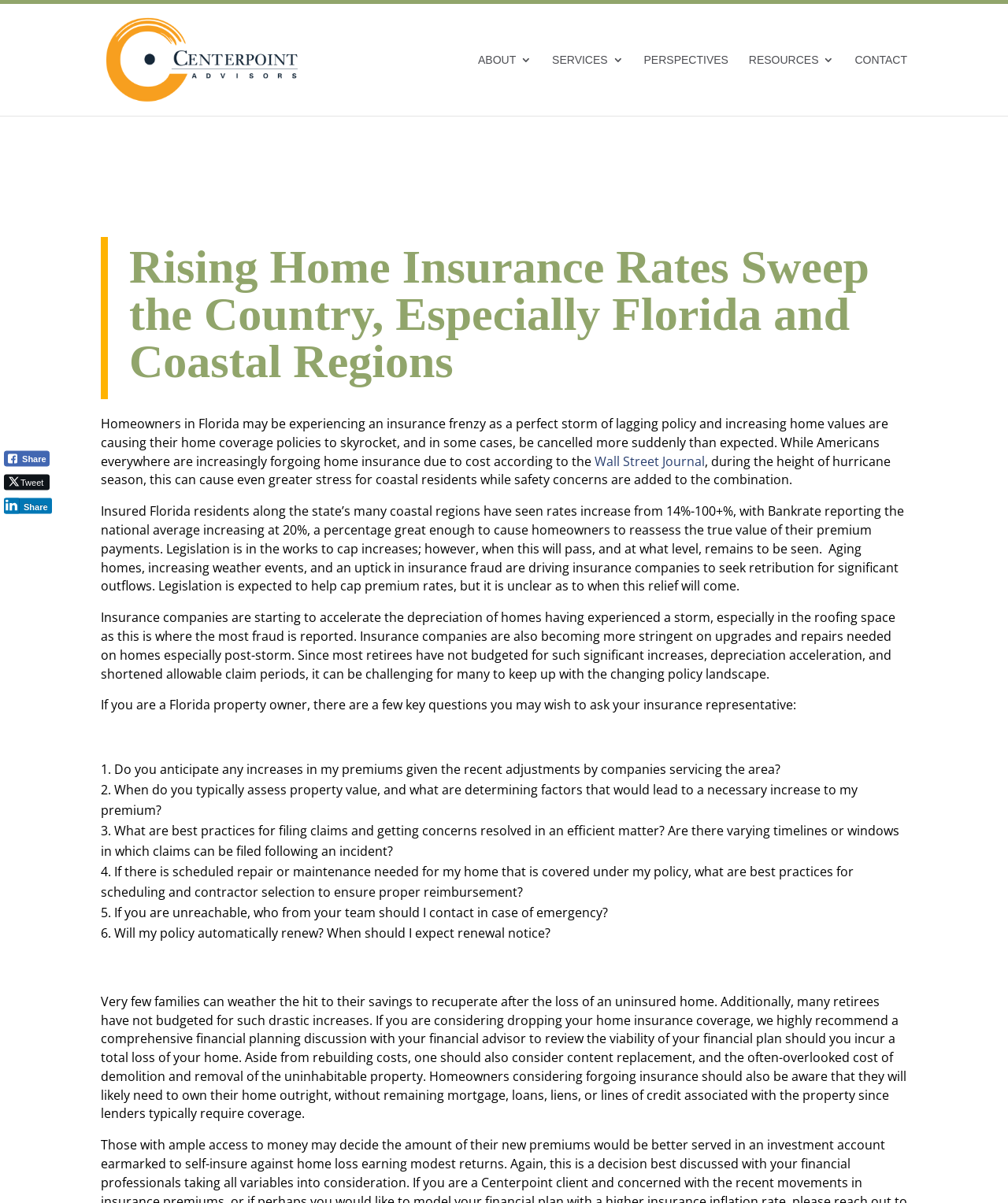How many questions are recommended to ask an insurance representative?
Please provide a full and detailed response to the question.

The webpage suggests that Florida property owners should ask their insurance representative six key questions, including whether they anticipate any increases in premiums, how they assess property value, and what are best practices for filing claims and getting concerns resolved efficiently.